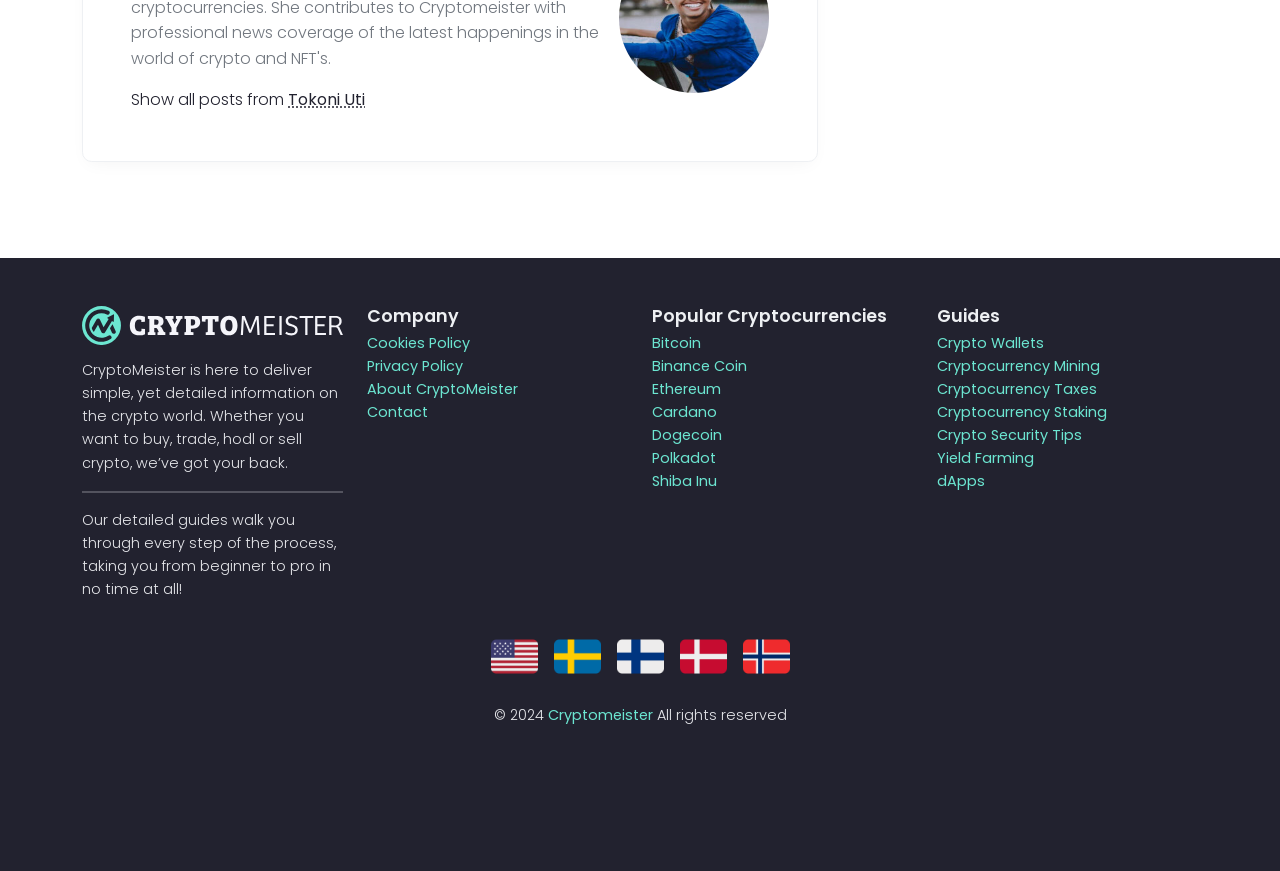What is the language currently selected on the website?
Please answer the question as detailed as possible.

I found the currently selected language by looking at the link 'English (US)' which is likely to be the currently selected language, as it is the first option in the list of languages.